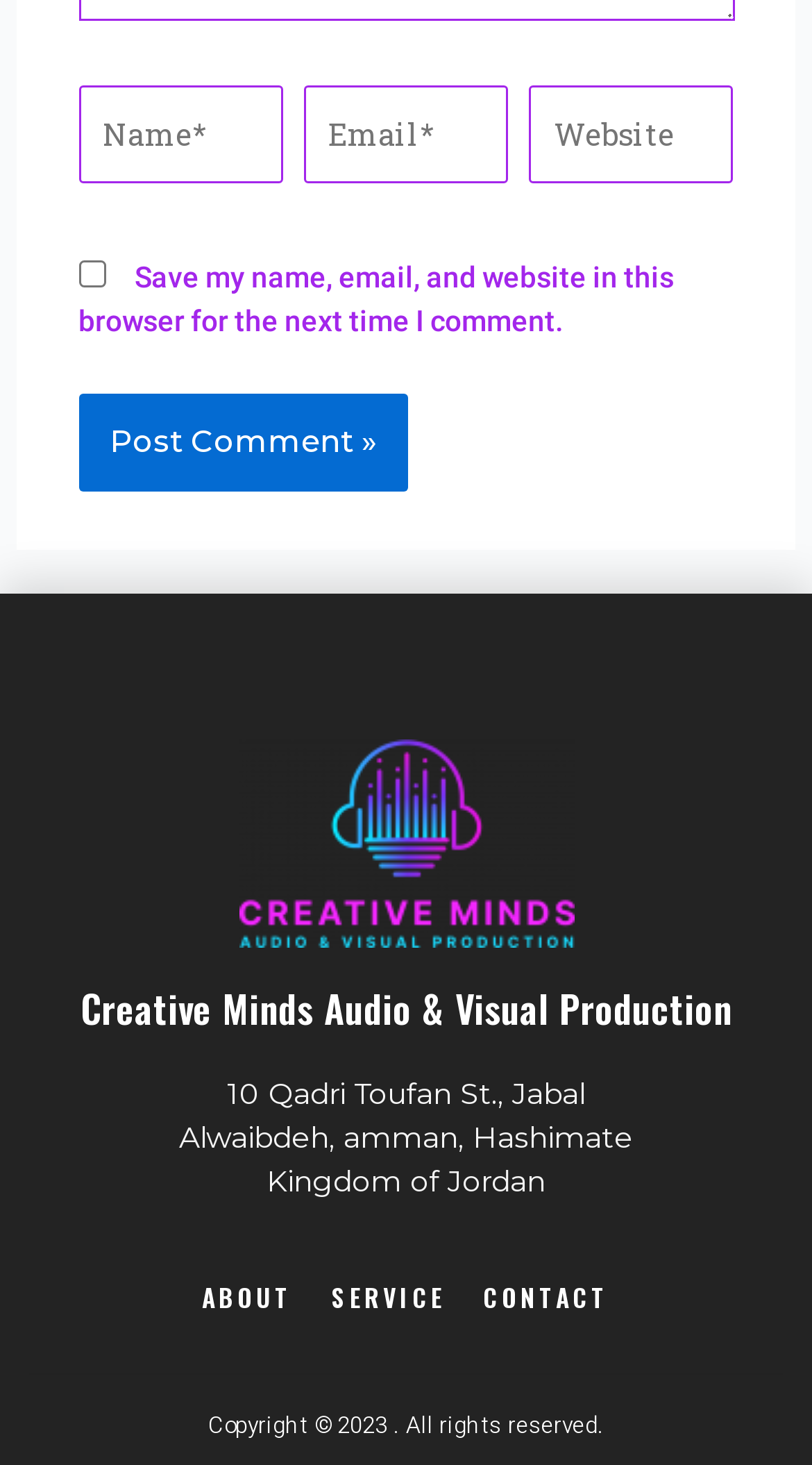Please identify the bounding box coordinates of the area that needs to be clicked to fulfill the following instruction: "Input your email."

[0.374, 0.058, 0.626, 0.125]